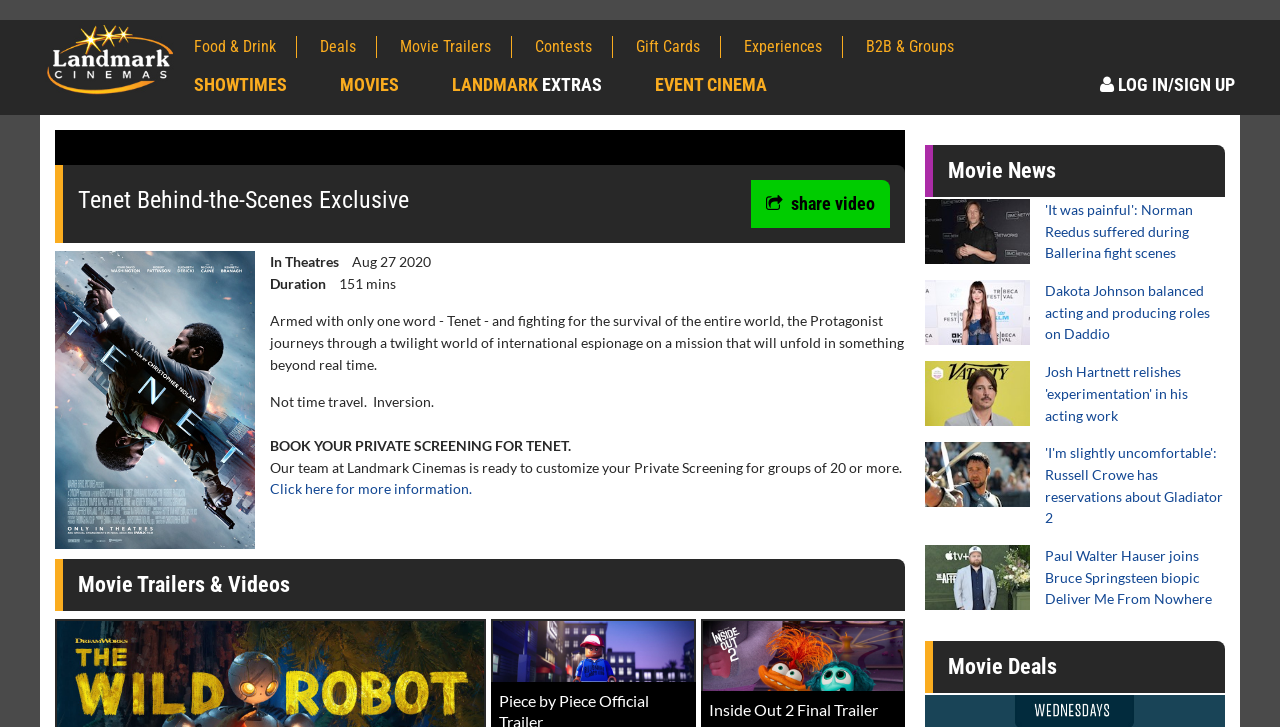Use a single word or phrase to answer the question:
What is the function of the 'LOG IN/SIGN UP' link?

To log in or sign up for an account